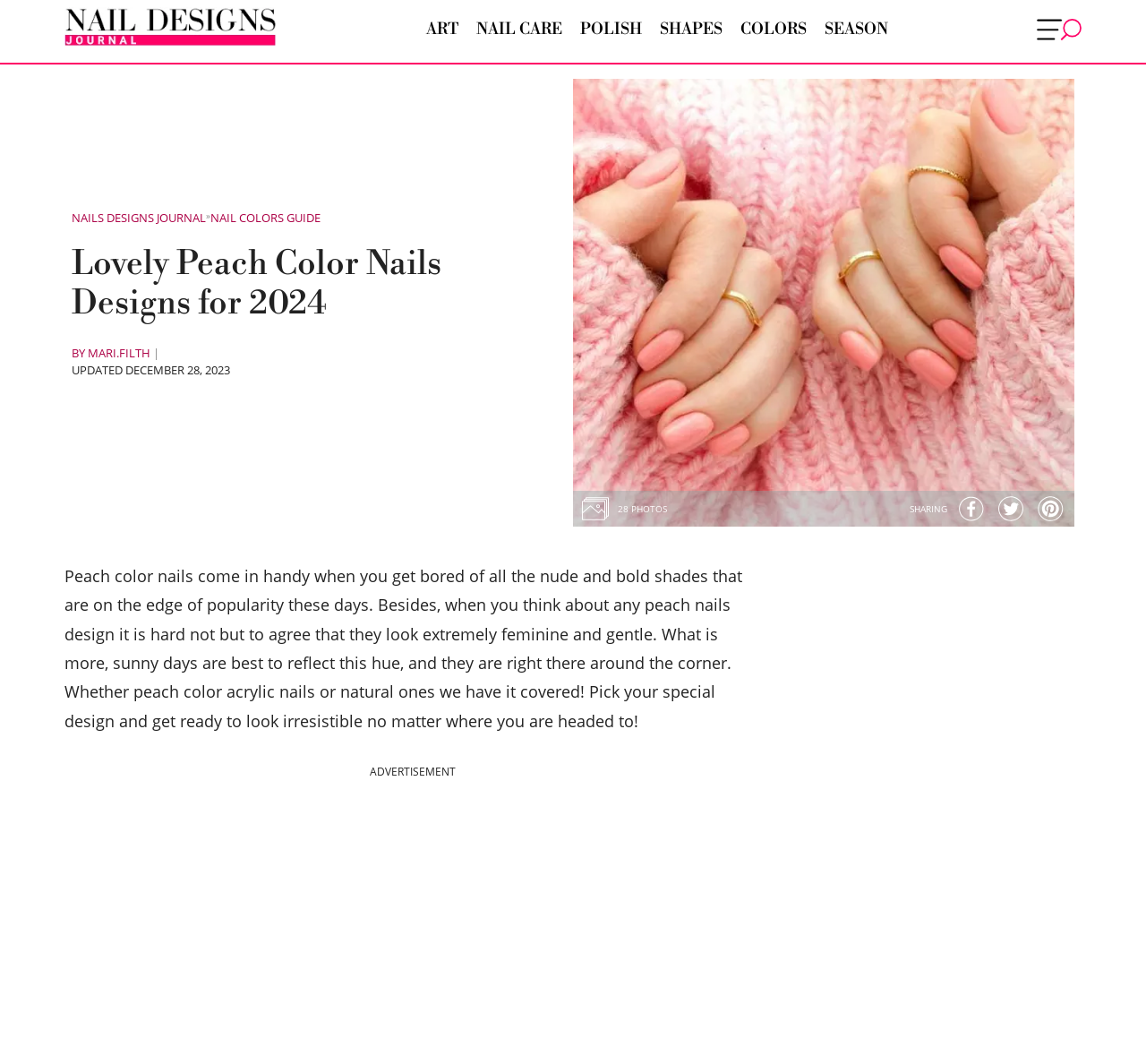Show the bounding box coordinates for the element that needs to be clicked to execute the following instruction: "Click on Nail Designs". Provide the coordinates in the form of four float numbers between 0 and 1, i.e., [left, top, right, bottom].

[0.056, 0.007, 0.169, 0.045]